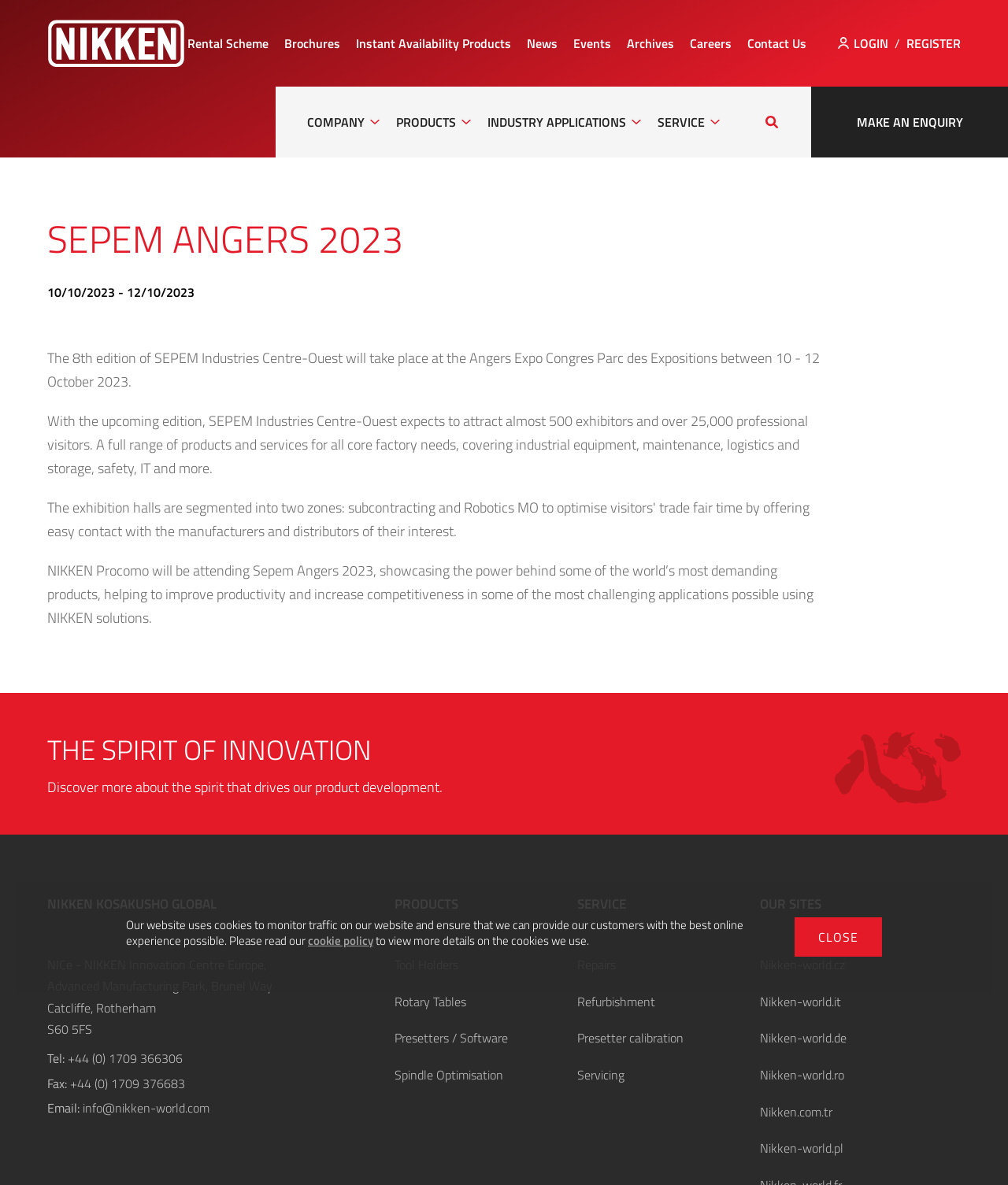Identify the bounding box coordinates of the region I need to click to complete this instruction: "View more details on the cookies used".

[0.305, 0.786, 0.37, 0.801]